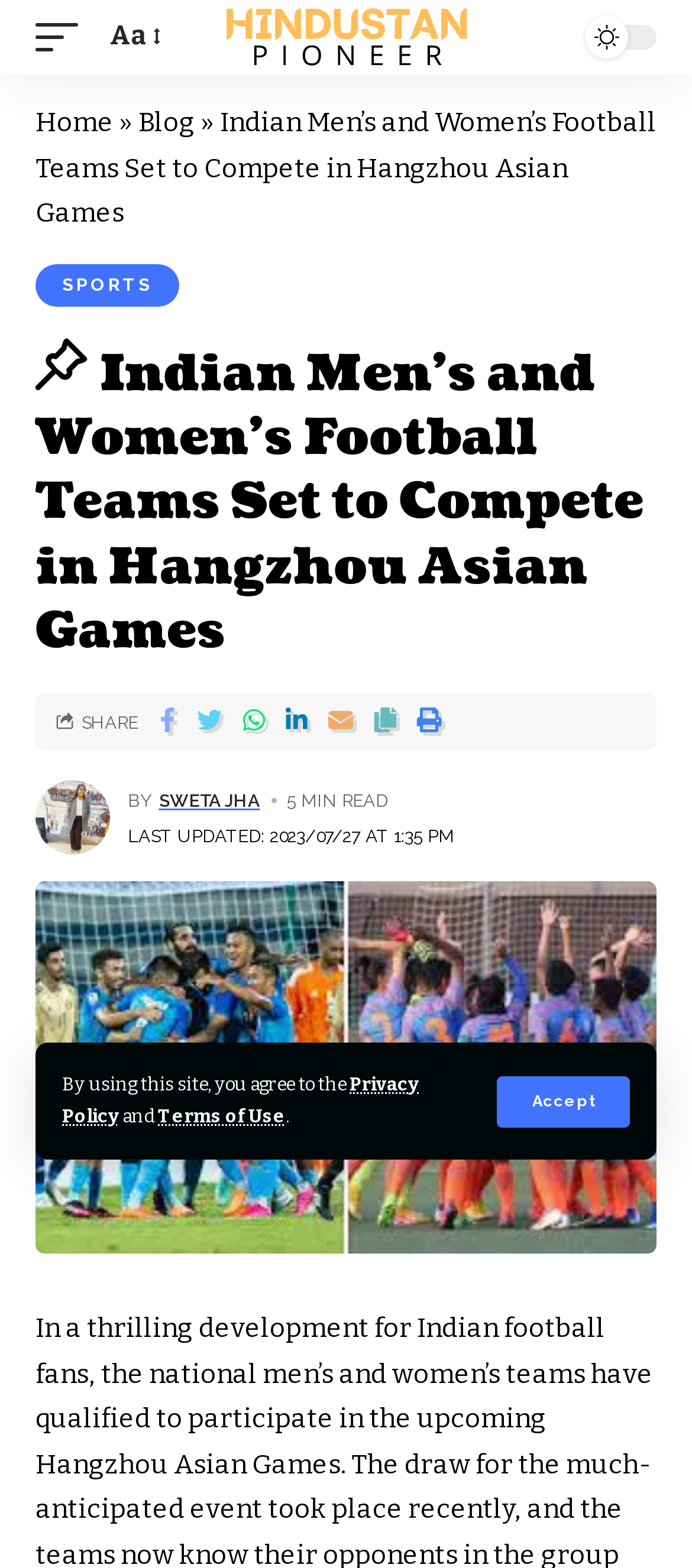Determine the bounding box coordinates for the area that should be clicked to carry out the following instruction: "Go to the SPORTS section".

[0.051, 0.168, 0.259, 0.195]